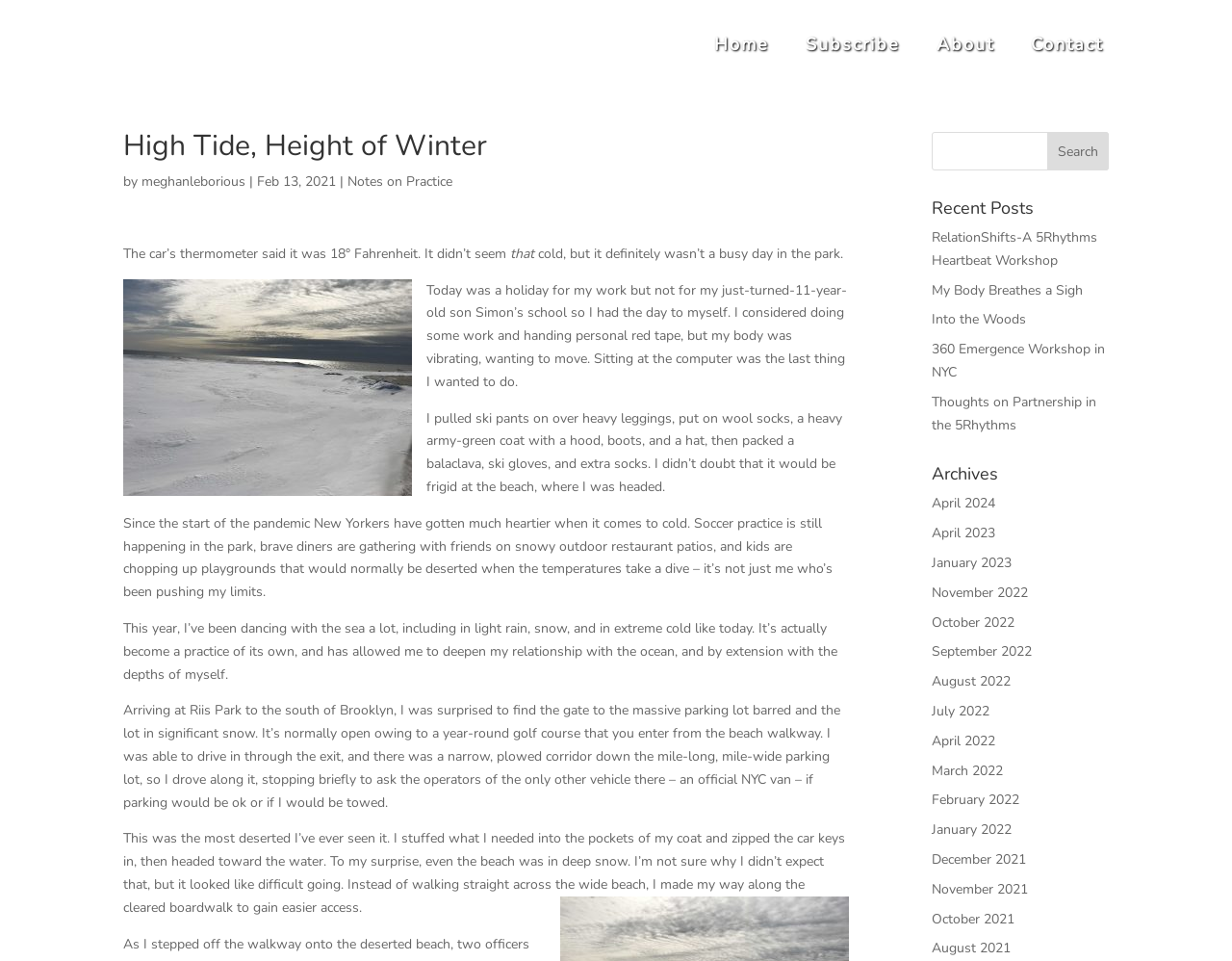Please respond to the question using a single word or phrase:
What is the temperature mentioned in the post?

18° Fahrenheit